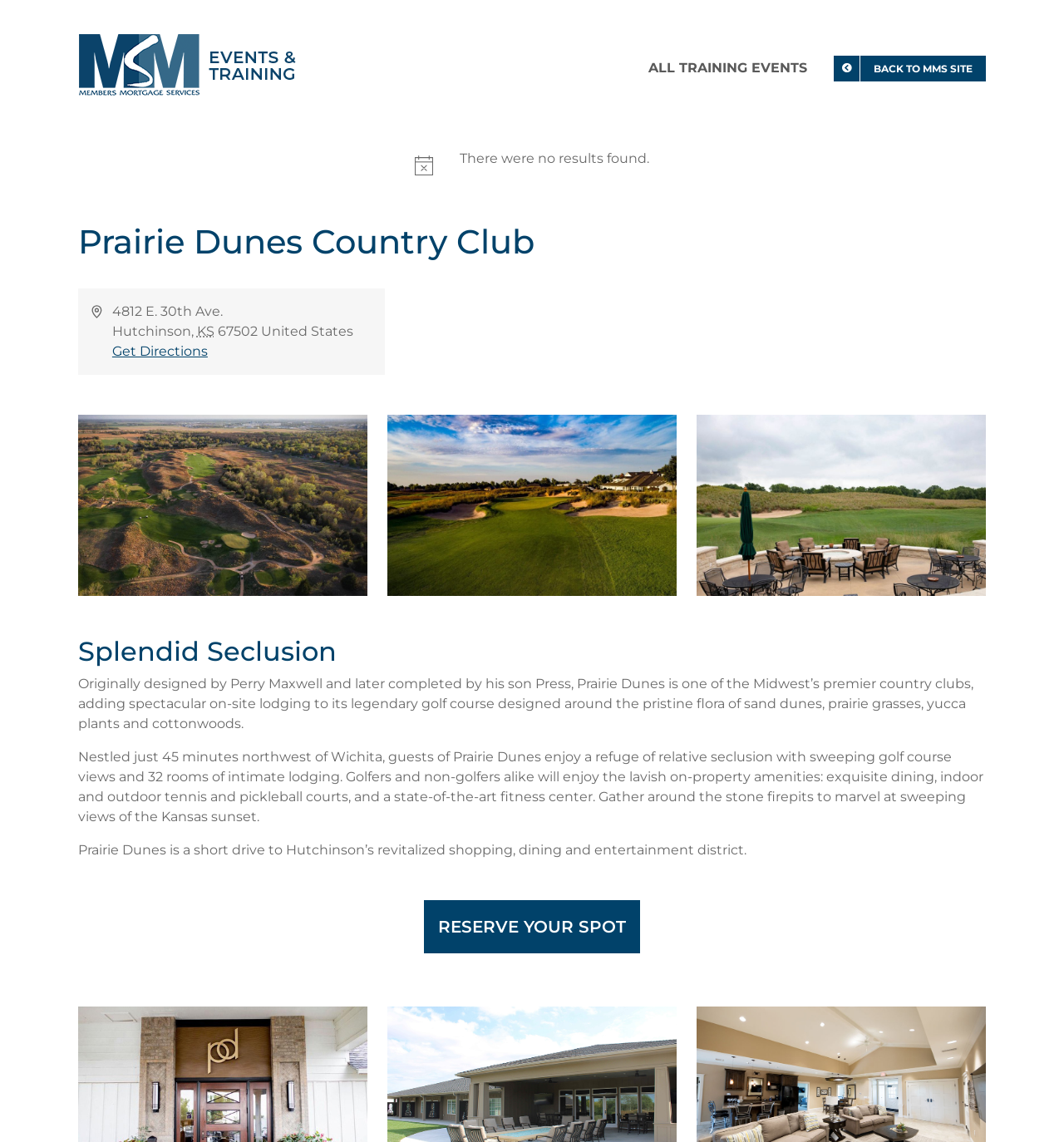How many rooms are available for lodging?
Provide a detailed answer to the question, using the image to inform your response.

I found the answer by reading the static text elements that describe the lodging facilities of the country club, which are located in the middle of the webpage.